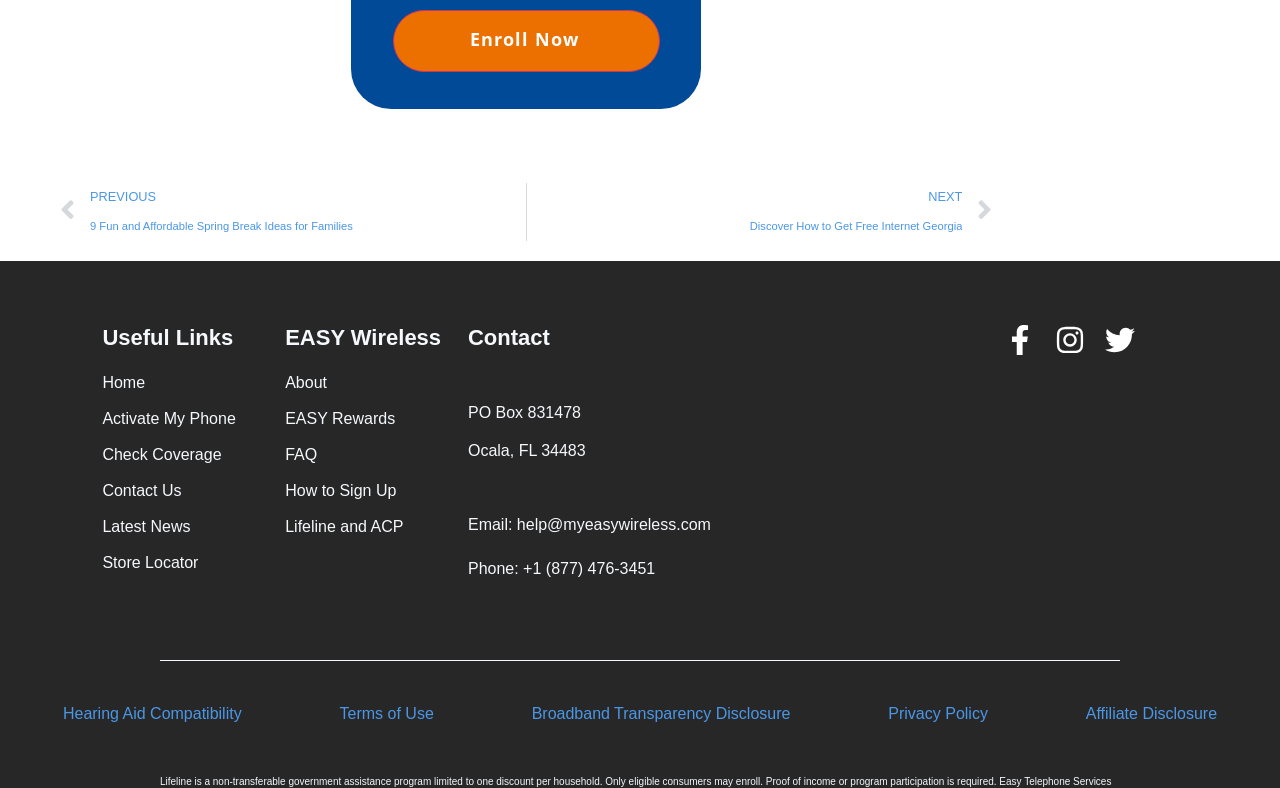Please provide a short answer using a single word or phrase for the question:
What is the phone number listed in the Contact section?

+1 (877) 476-3451